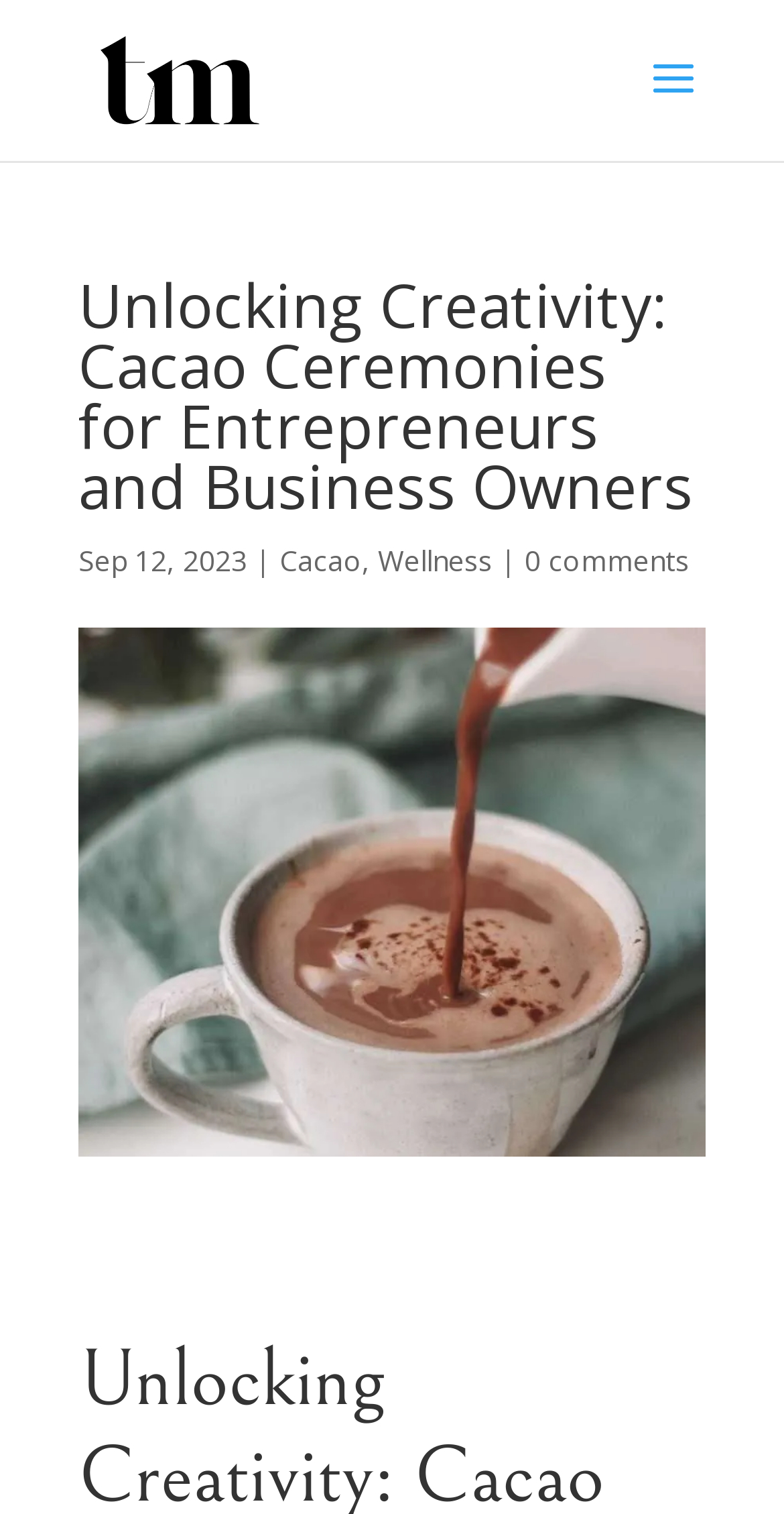Please extract the title of the webpage.

Unlocking Creativity: Cacao Ceremonies for Entrepreneurs and Business Owners